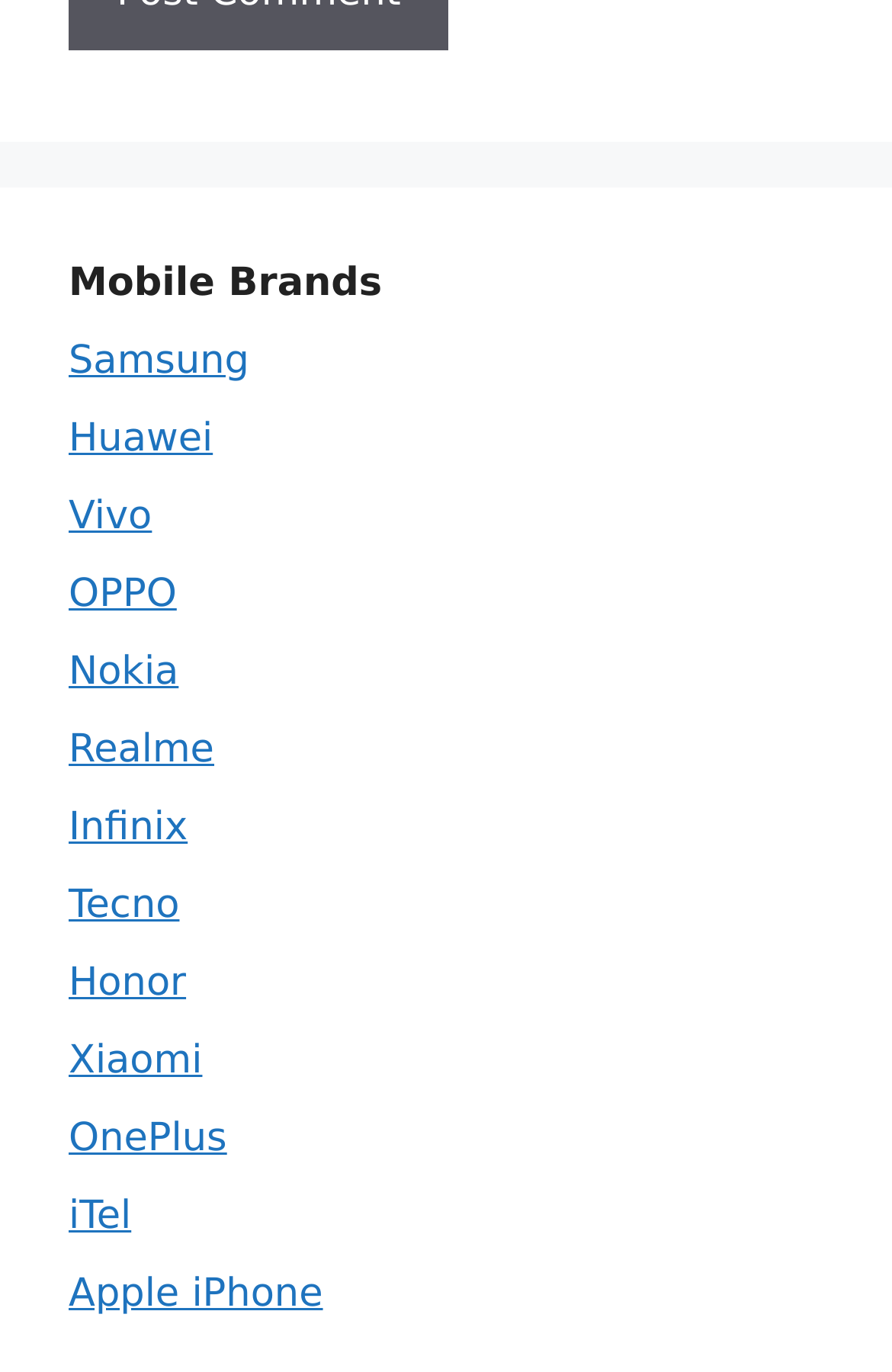Respond to the question with just a single word or phrase: 
What is the header text above the mobile brand list?

Mobile Brands